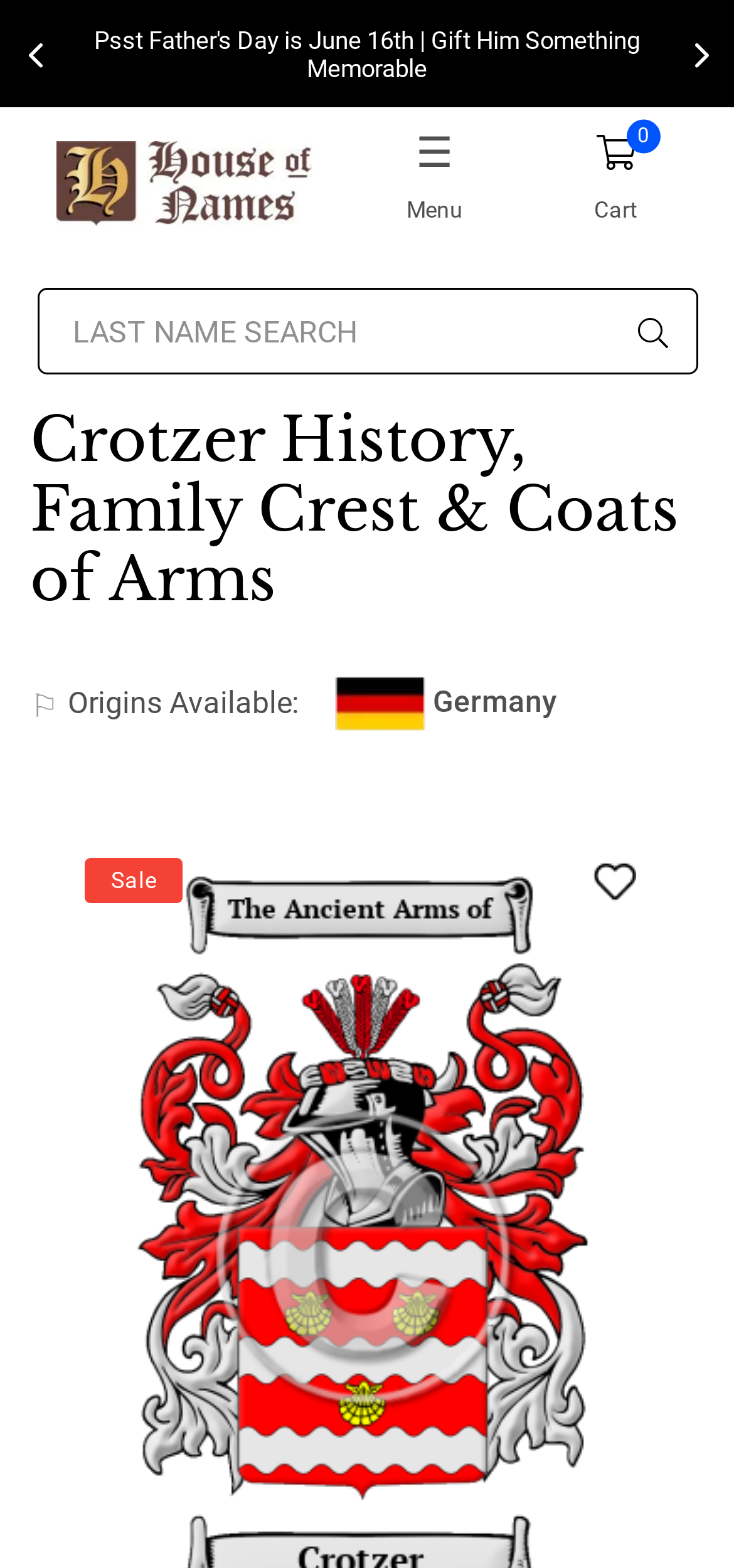Identify the main heading of the webpage and provide its text content.

Crotzer History, Family Crest & Coats of Arms